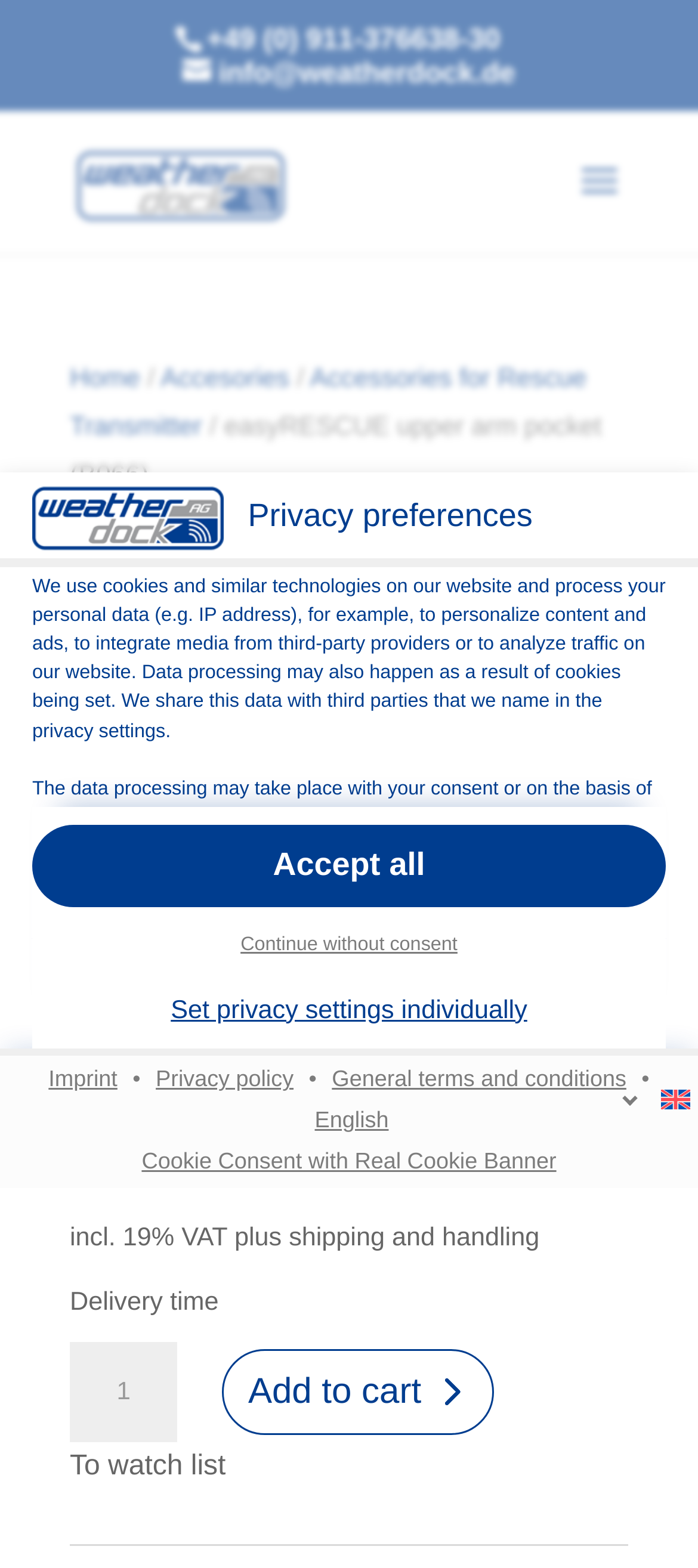What is the purpose of the privacy preferences dialog?
Please answer the question with as much detail as possible using the screenshot.

The privacy preferences dialog is a modal window that appears on the webpage, allowing users to set their privacy settings. The dialog explains how the website uses cookies and similar technologies, and provides options for users to consent to the use of these services. The purpose of this dialog is to inform users about the data processing and to obtain their consent.